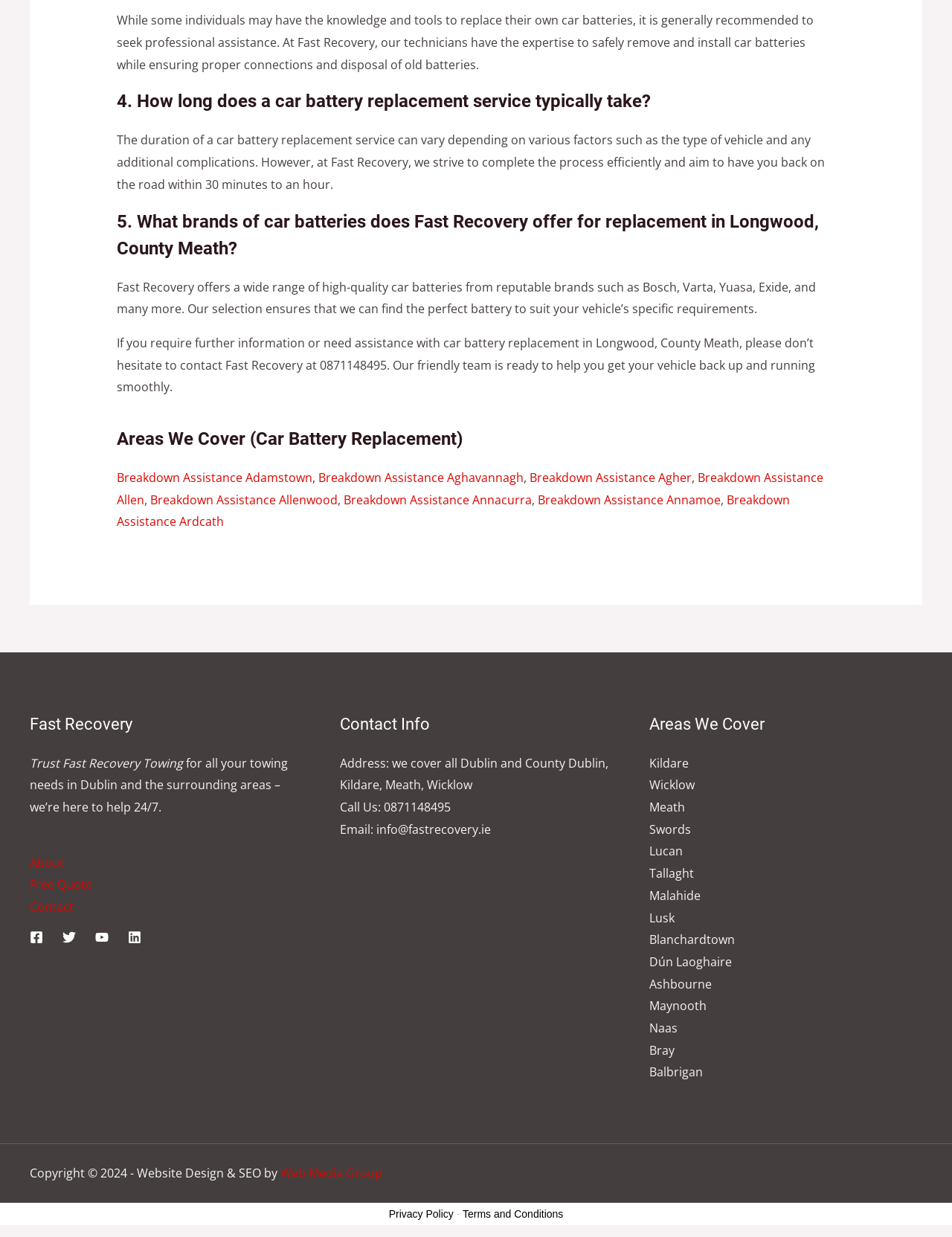Give a one-word or one-phrase response to the question:
How can I contact Fast Recovery for car battery replacement?

Call 0871148495 or email info@fastrecovery.ie